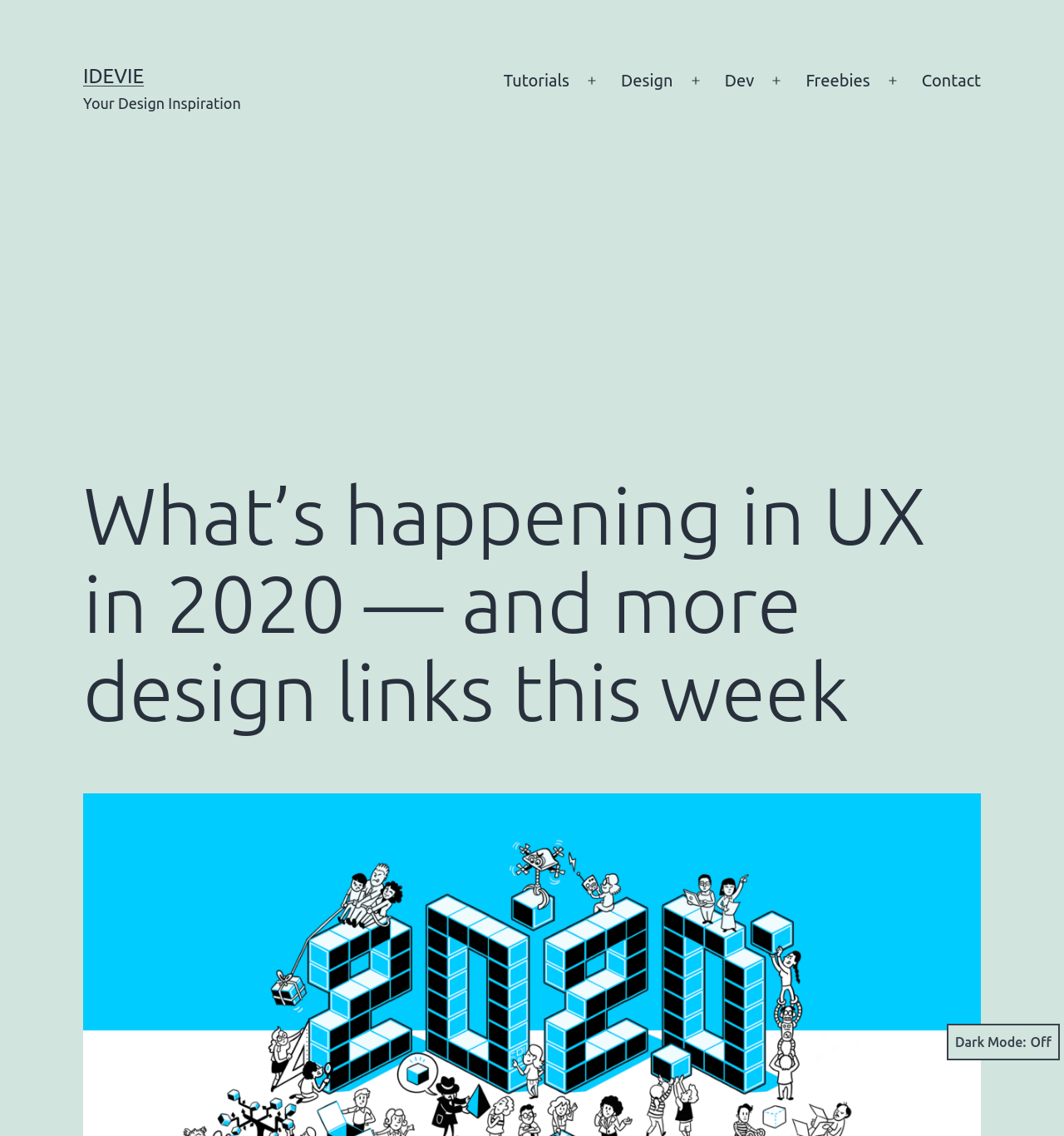What categories are available in the primary menu?
Could you give a comprehensive explanation in response to this question?

I found the answer by examining the navigation element with the description 'Primary menu' and its child link elements, which have the text 'Tutorials', 'Design', 'Dev', 'Freebies', and 'Contact'.